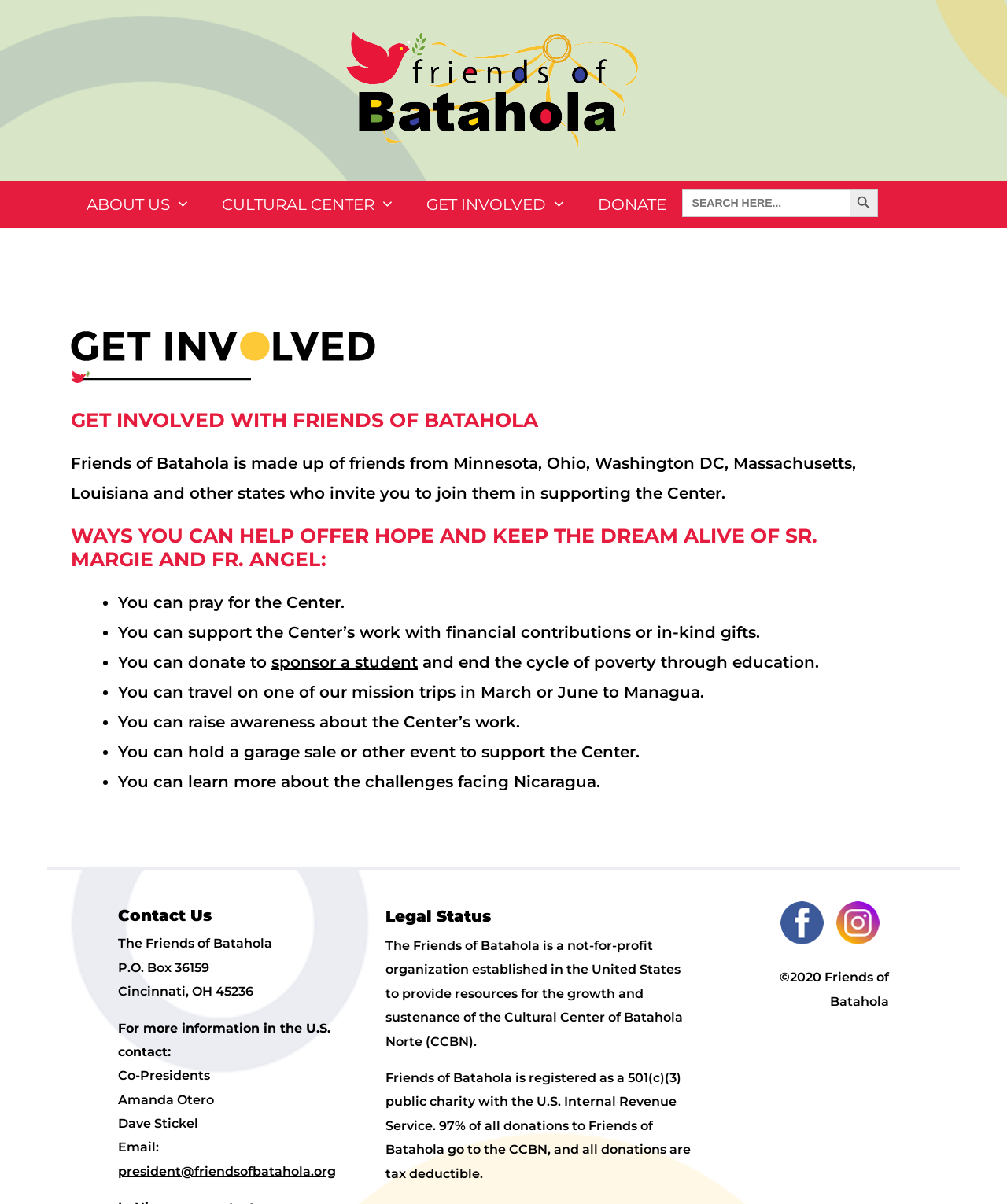Based on the provided description, "parent_node: ©2020 Friends of Batahola", find the bounding box of the corresponding UI element in the screenshot.

[0.775, 0.775, 0.818, 0.787]